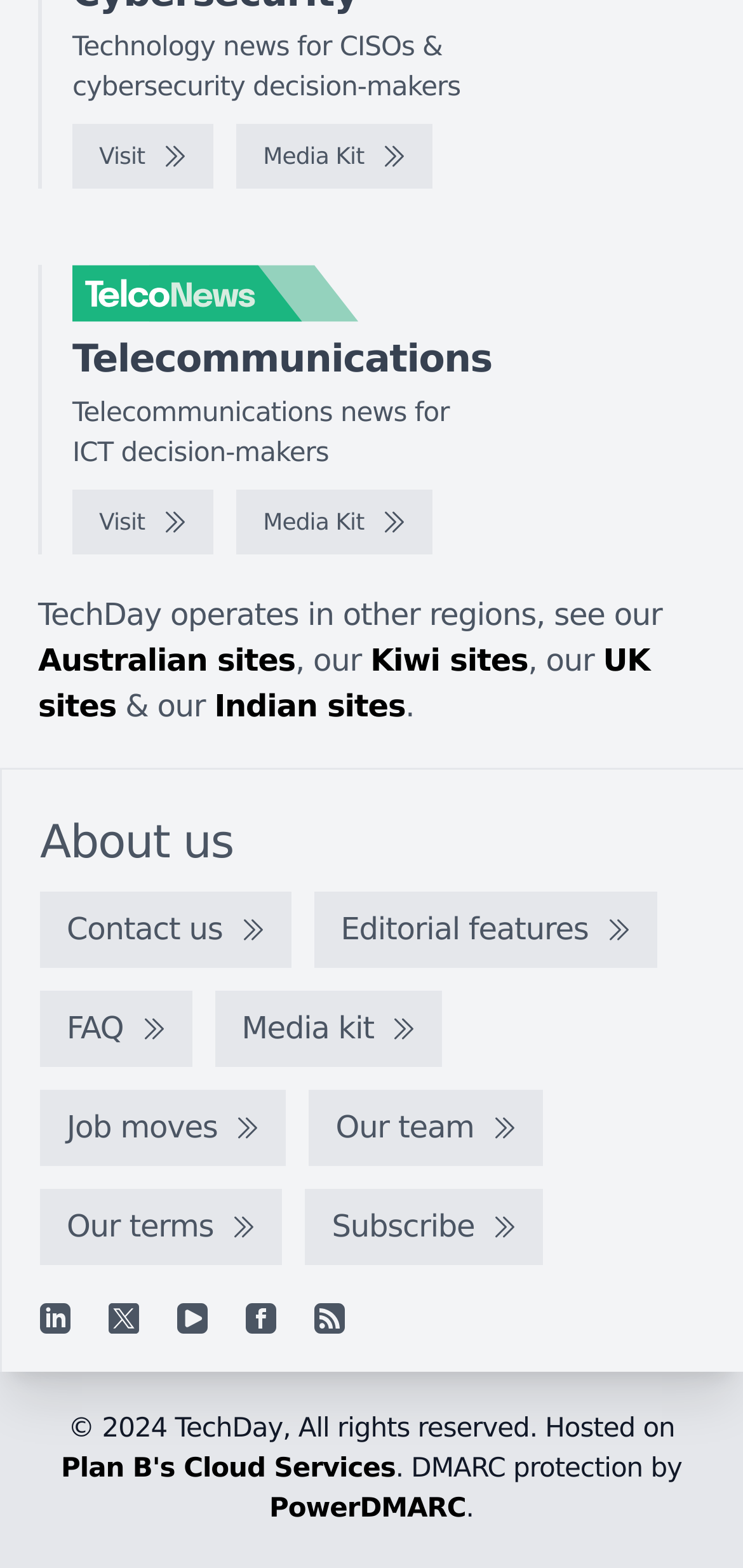Identify the bounding box coordinates of the section to be clicked to complete the task described by the following instruction: "Contact us". The coordinates should be four float numbers between 0 and 1, formatted as [left, top, right, bottom].

[0.054, 0.569, 0.392, 0.618]